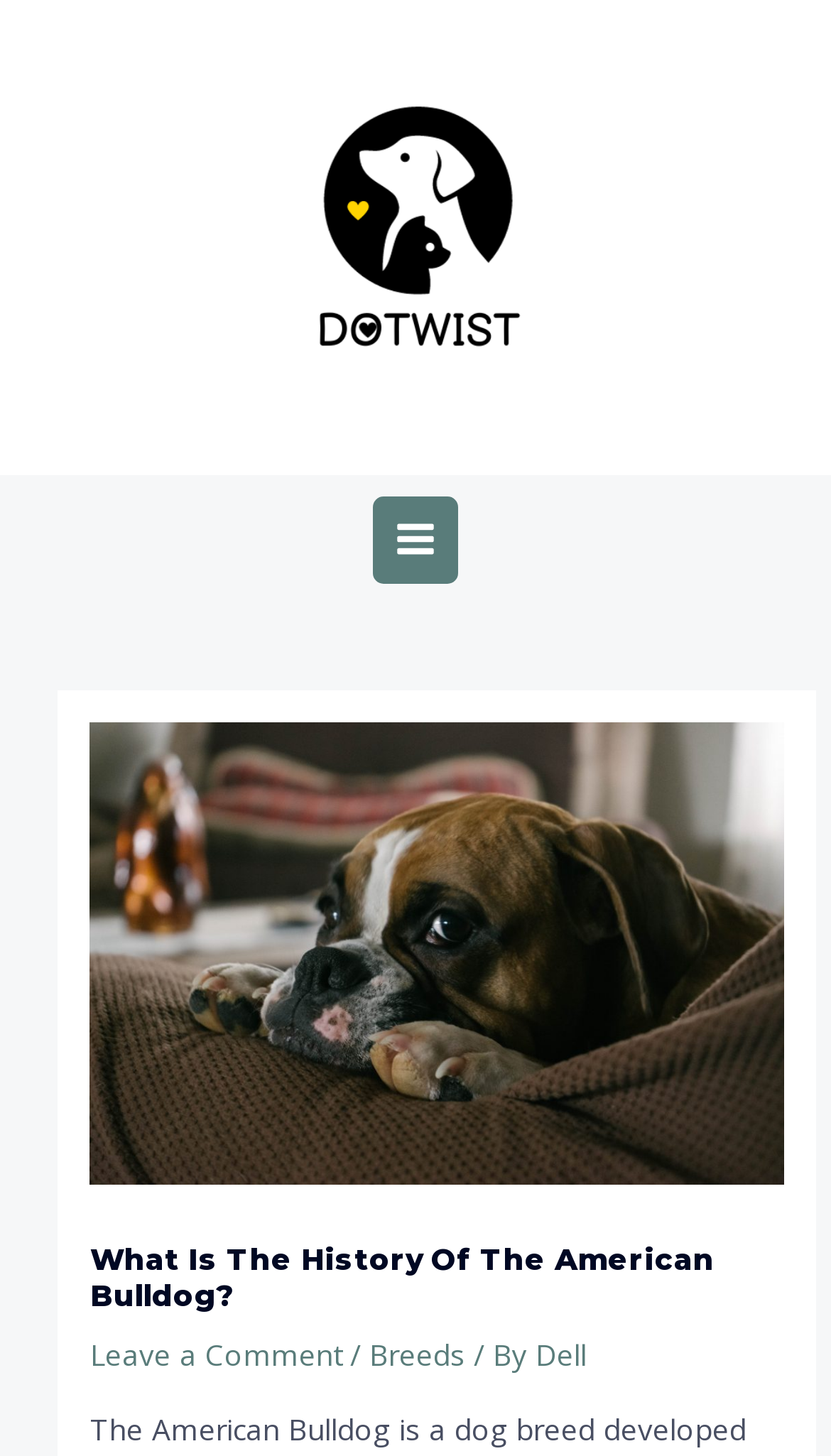How many links are present in the main menu?
Using the image as a reference, answer the question with a short word or phrase.

4